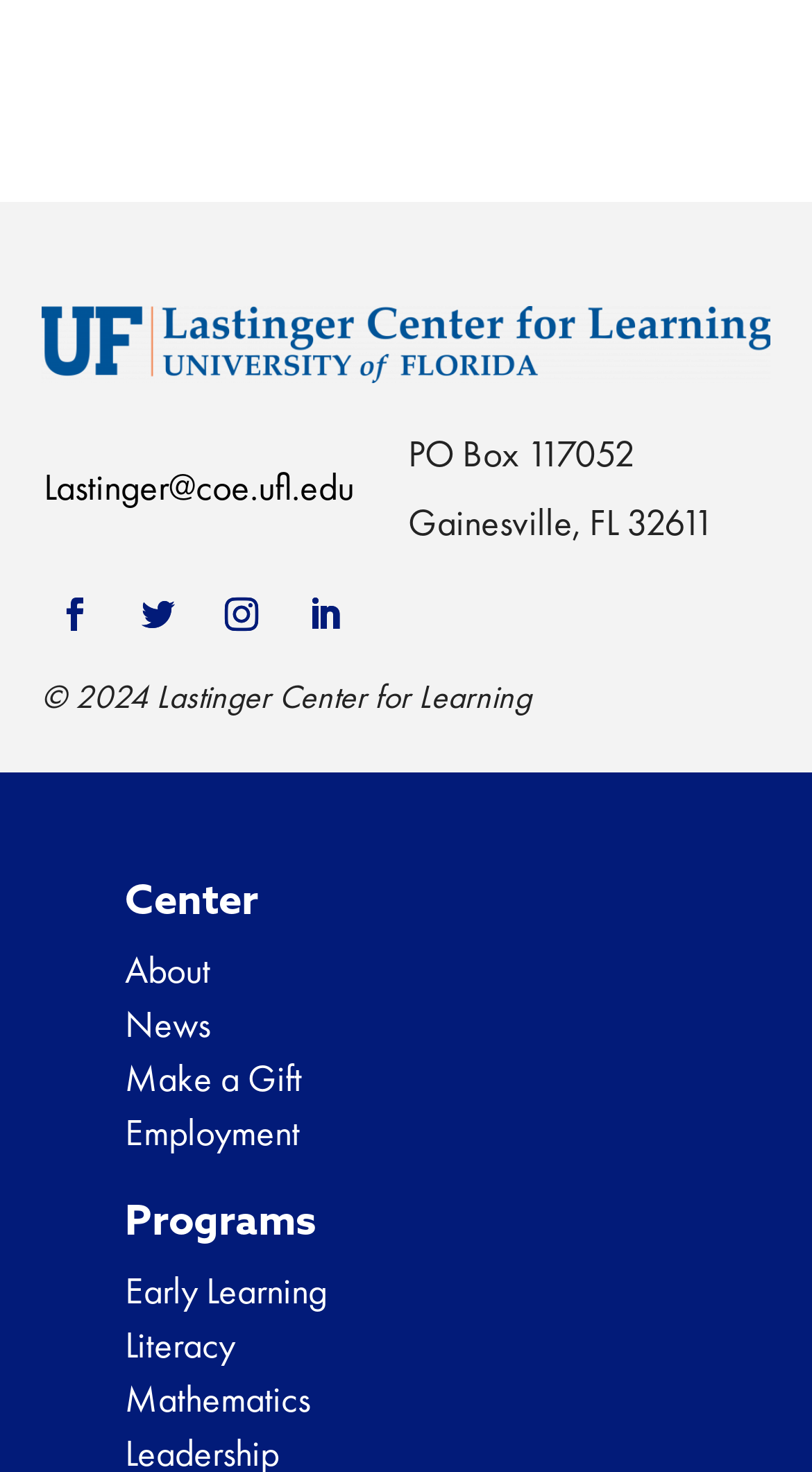How many social media buttons are there?
Please give a detailed and elaborate explanation in response to the question.

There are four social media buttons located at the top right of the webpage, with bounding boxes of [0.051, 0.395, 0.133, 0.44], [0.154, 0.395, 0.236, 0.44], [0.256, 0.395, 0.338, 0.44], and [0.359, 0.395, 0.441, 0.44]. Each button has a unique icon.